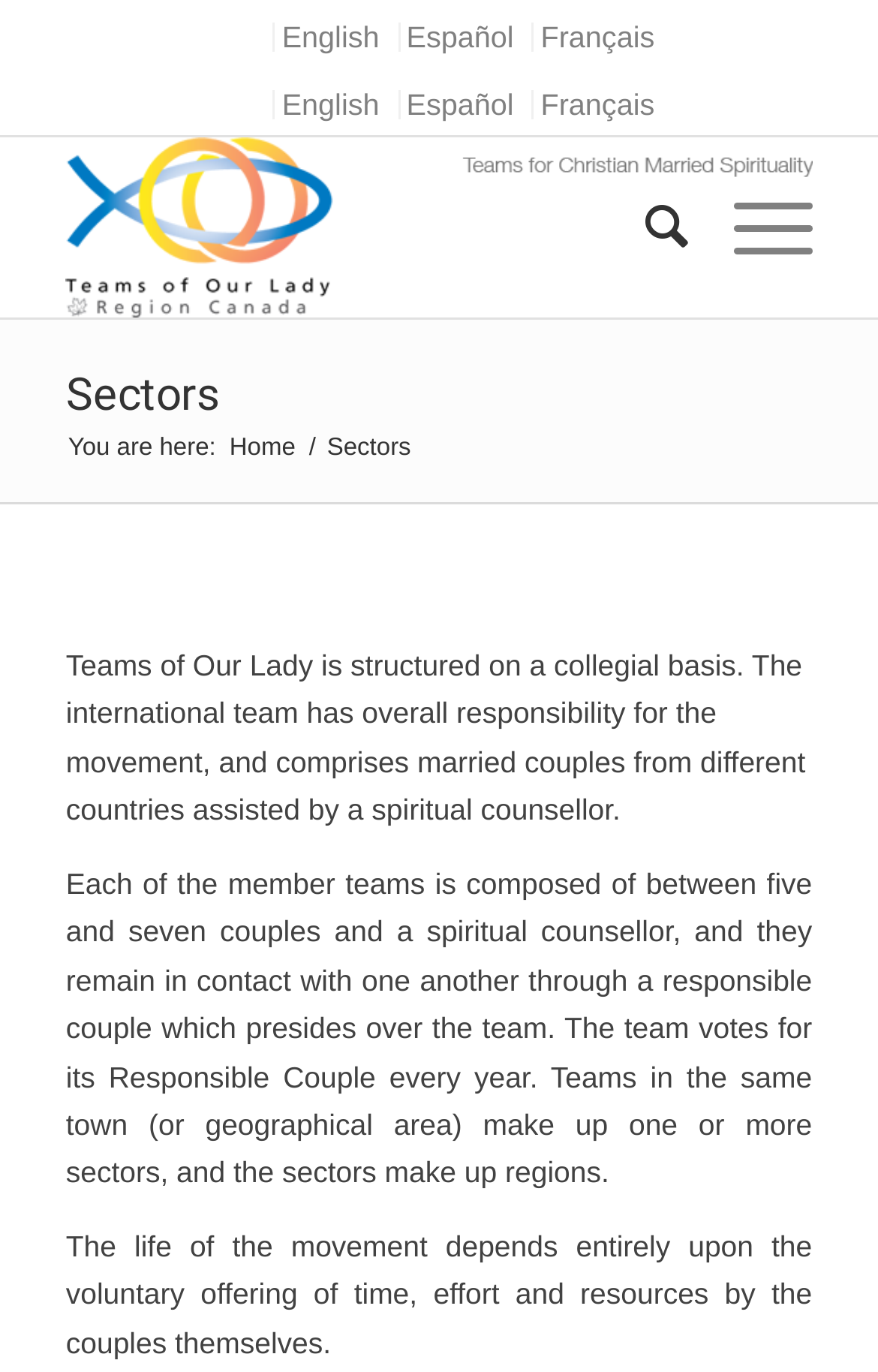Determine the bounding box of the UI component based on this description: "Menu Menu". The bounding box coordinates should be four float values between 0 and 1, i.e., [left, top, right, bottom].

[0.784, 0.1, 0.925, 0.231]